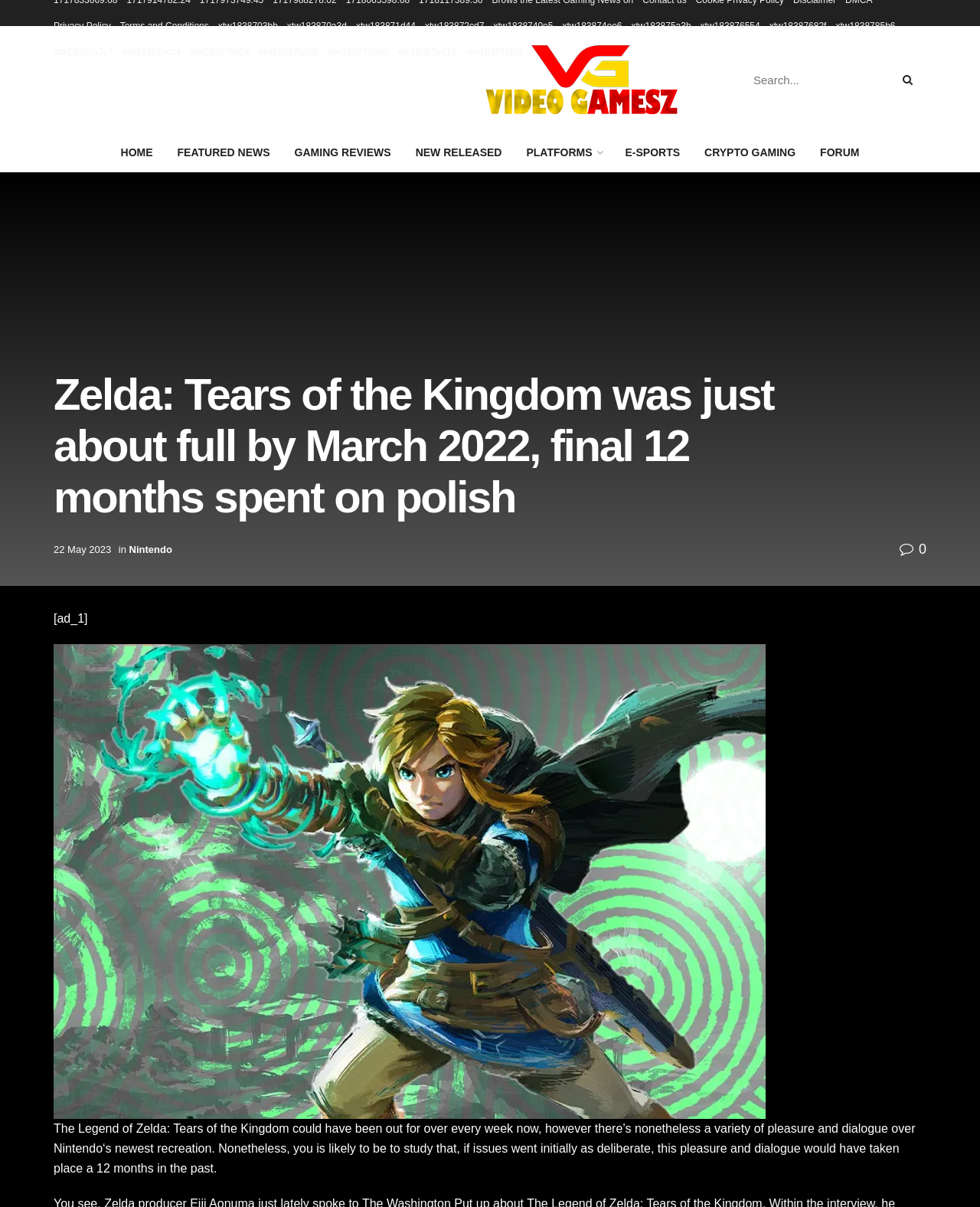Present a detailed account of what is displayed on the webpage.

The webpage is about an article discussing the development of the video game "Zelda: Tears of the Kingdom". At the top, there are several links to pages such as "Privacy Policy", "Terms and Conditions", and various social media icons. Below these links, there is a section with the title "JNews Essential" and a plugin activation notice.

On the left side, there is a menu with links to different sections of the website, including "HOME", "FEATURED NEWS", "GAMING REVIEWS", and others. Next to the menu, there is a search bar with a "Search Button".

The main article is titled "Zelda: Tears of the Kingdom was just about full by March 2022, final 12 months spent on polish" and has a publication date of "22 May 2023". The article is categorized under "Nintendo" and has a comment count of "0". Below the title, there is an advertisement labeled "[ad_1]".

The article's content is accompanied by an image related to the latest Zelda adventure, which takes up most of the page's width. The text discusses how the game could have been released a year ago if things had gone as initially planned.